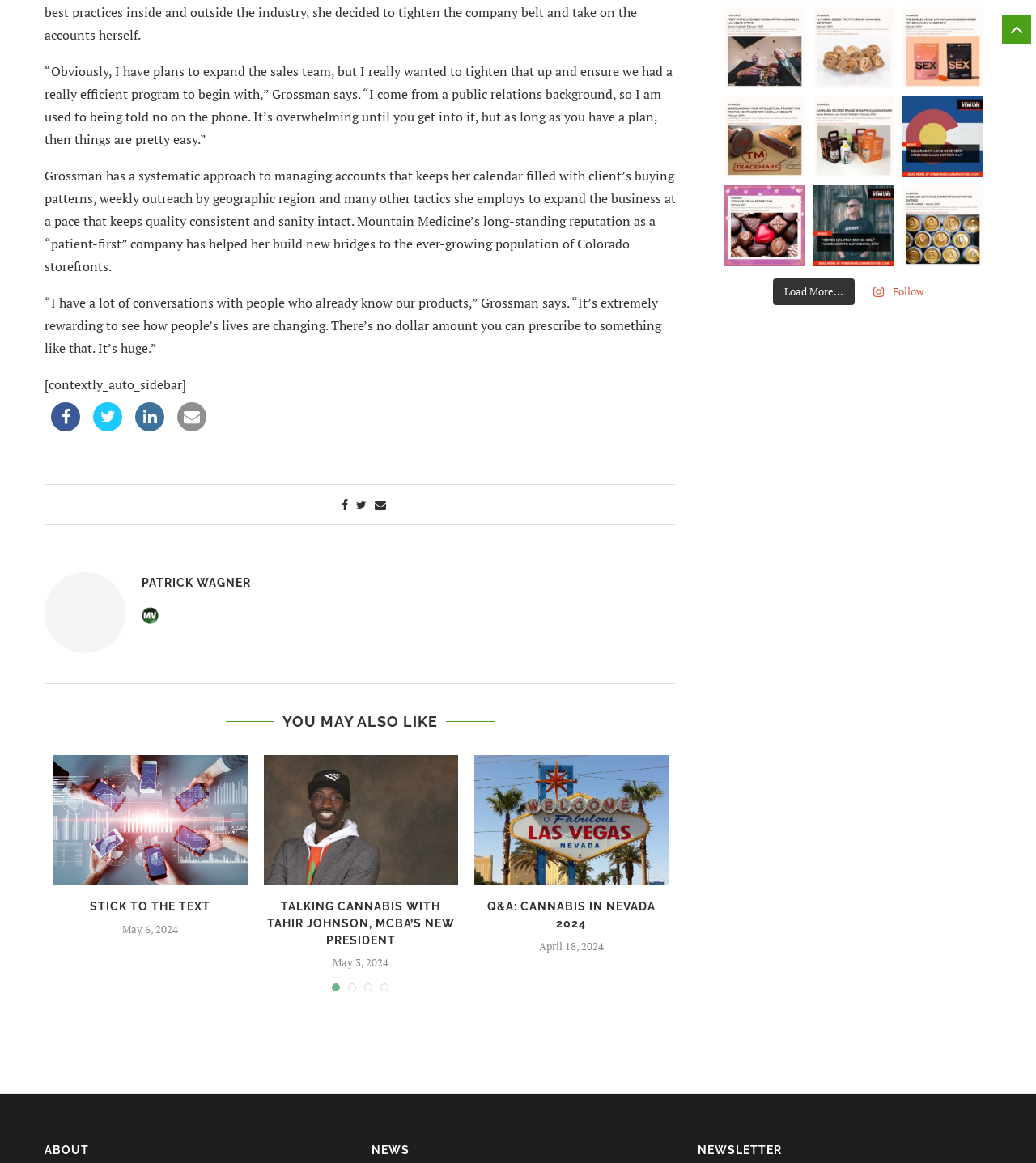Given the content of the image, can you provide a detailed answer to the question?
What is the symbol next to the link 'Load More...'?

The link 'Load More...' has an arrow symbol next to it, suggesting that clicking on it will load more content, likely more articles or recommendations.